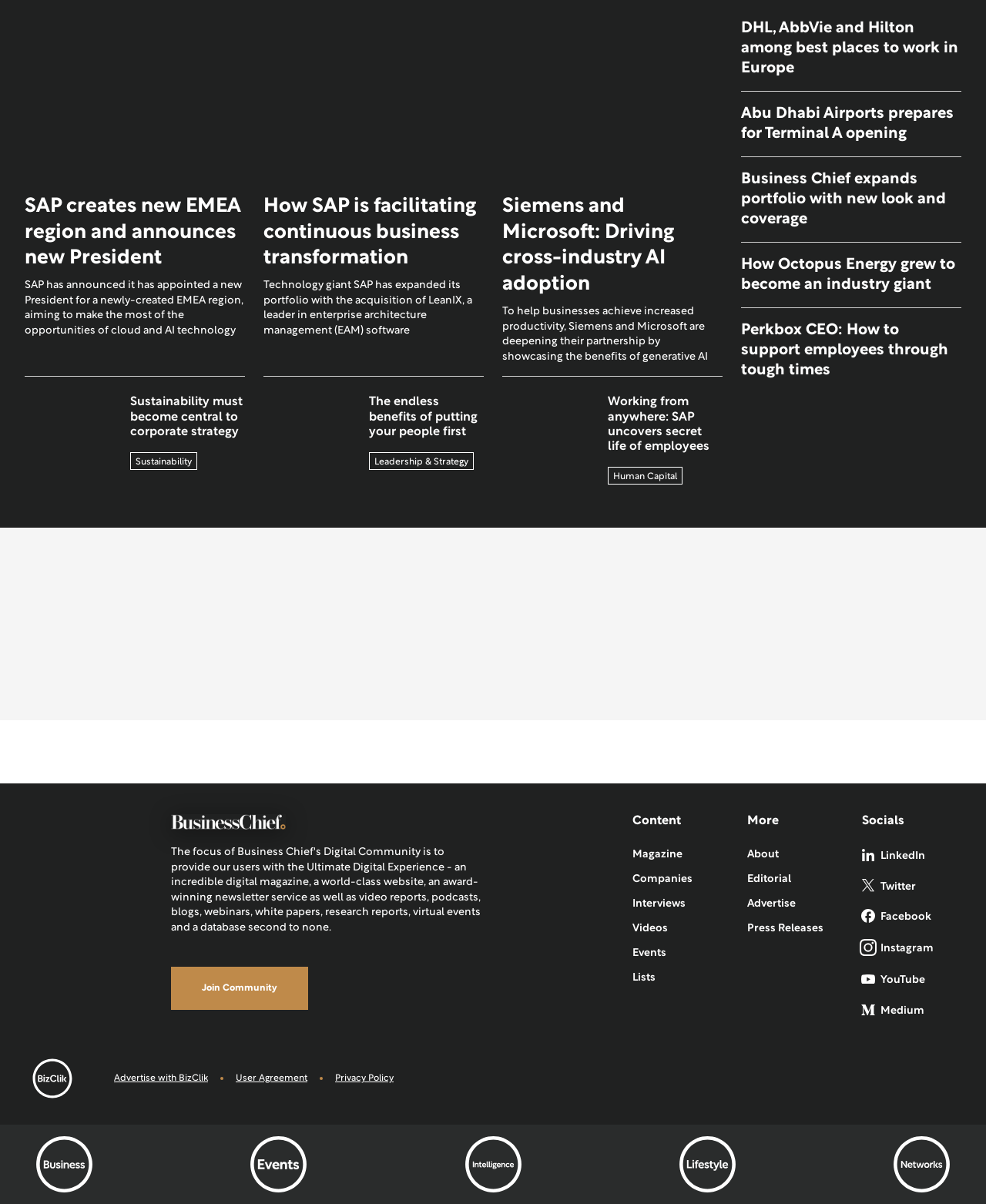Indicate the bounding box coordinates of the element that must be clicked to execute the instruction: "Read the magazine". The coordinates should be given as four float numbers between 0 and 1, i.e., [left, top, right, bottom].

[0.641, 0.698, 0.692, 0.72]